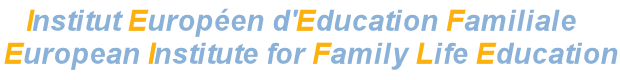What is the focus of the European Institute for Family Life Education?
Based on the screenshot, answer the question with a single word or phrase.

Family life education